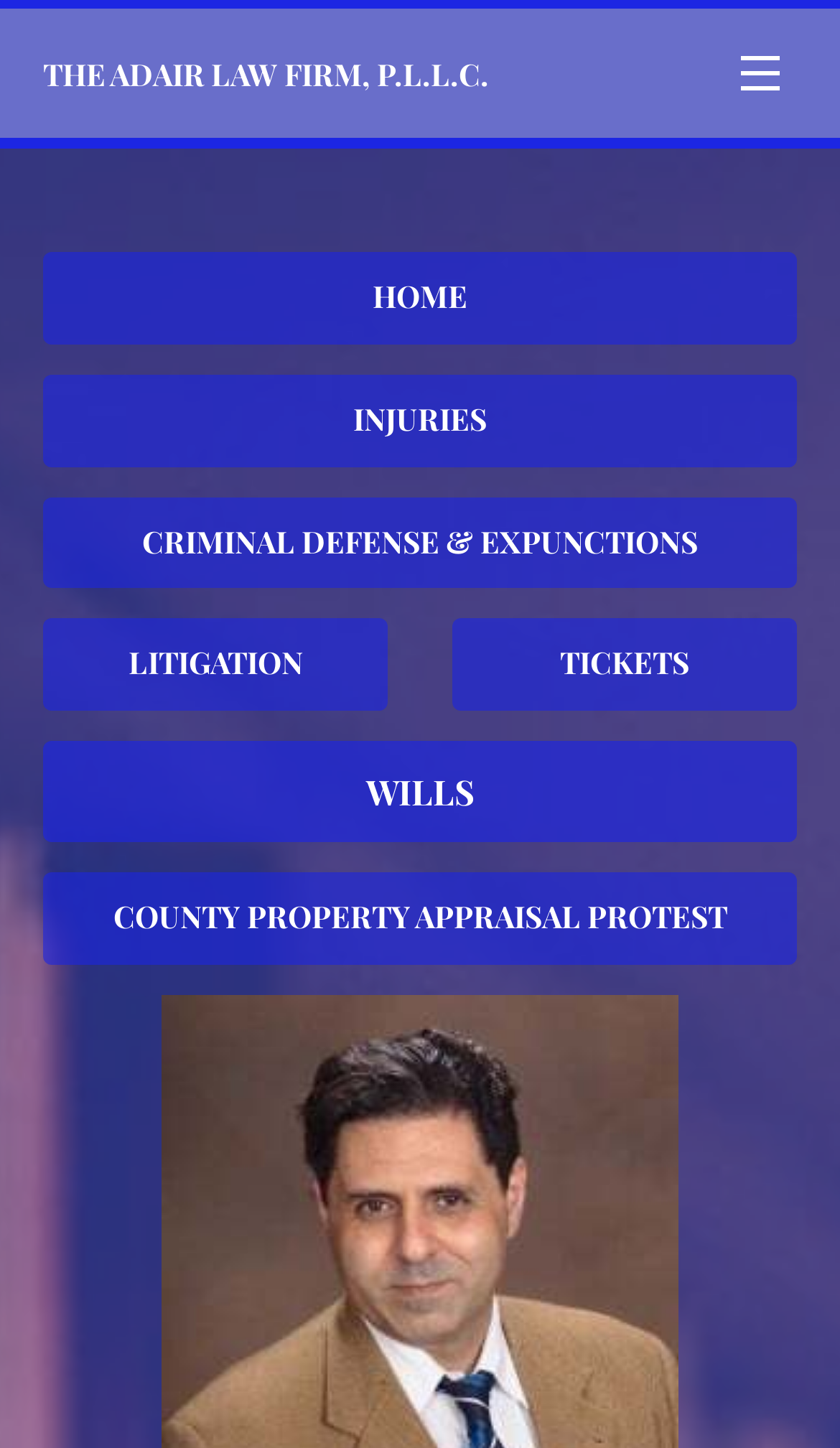How many links are in the top navigation bar?
Your answer should be a single word or phrase derived from the screenshot.

8